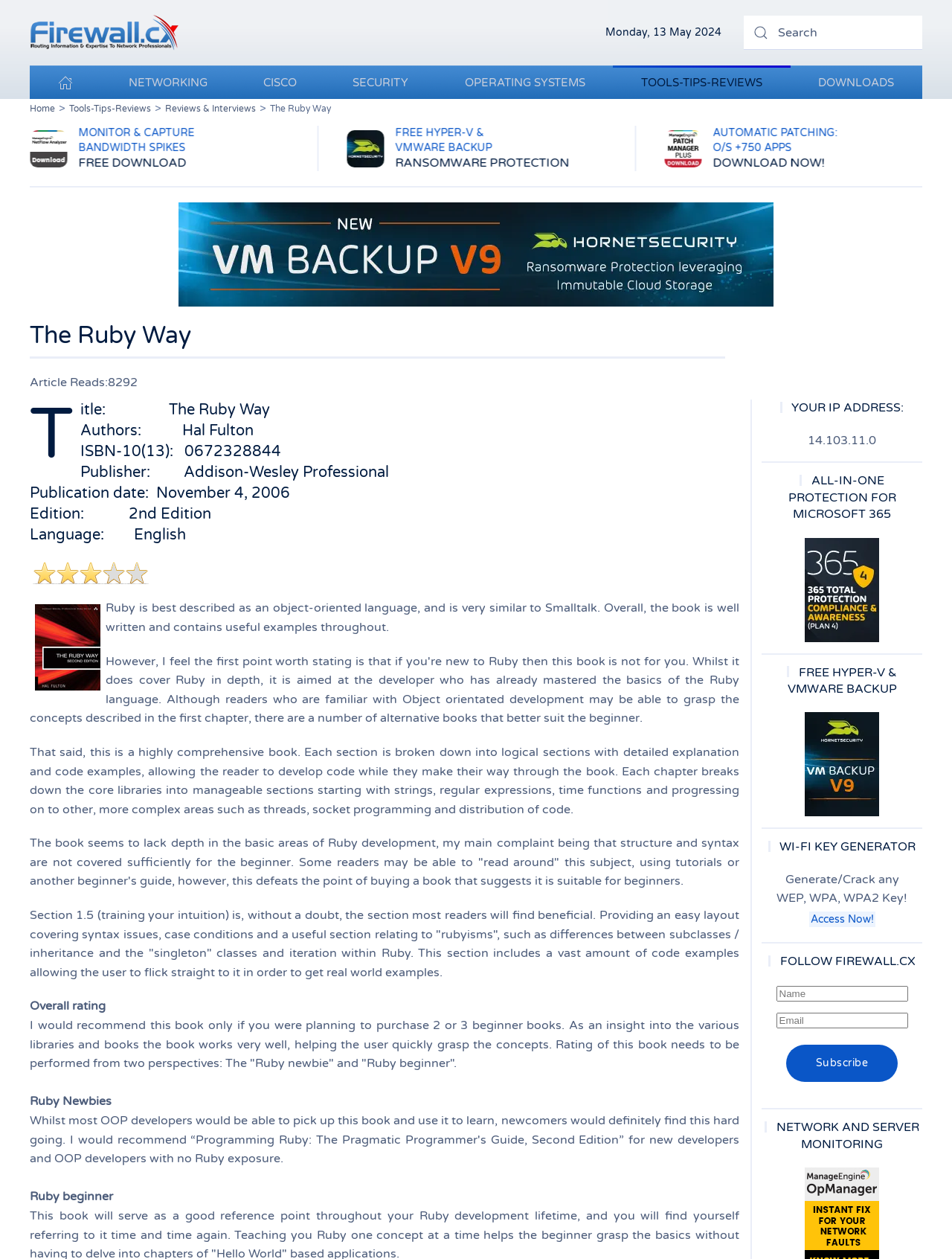For the following element description, predict the bounding box coordinates in the format (top-left x, top-left y, bottom-right x, bottom-right y). All values should be floating point numbers between 0 and 1. Description: M365 Security All-in-one protection

[0.031, 0.1, 0.302, 0.136]